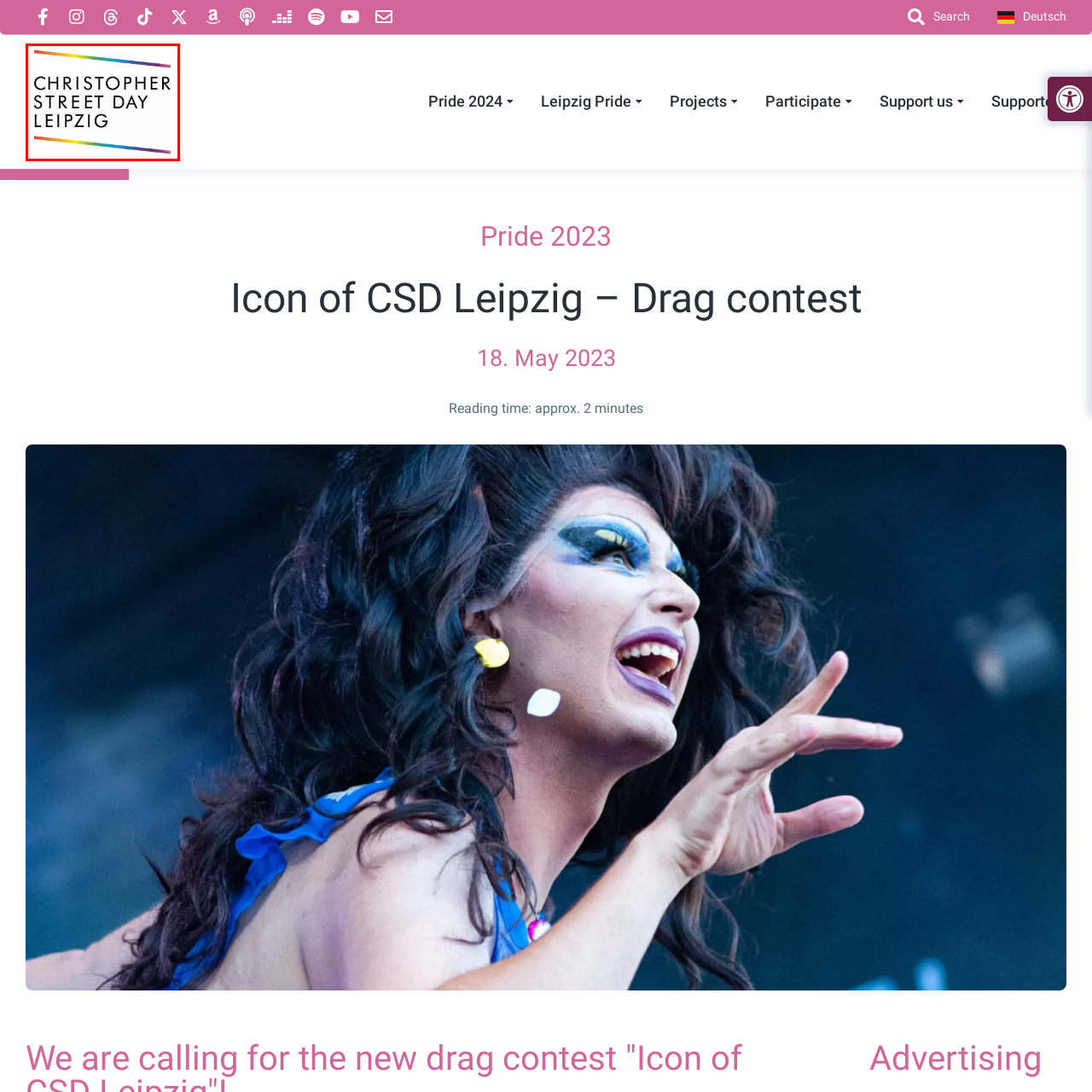Using the image highlighted in the red border, answer the following question concisely with a word or phrase:
What is the main theme of the celebration represented by the logo?

LGBTQ+ rights and culture